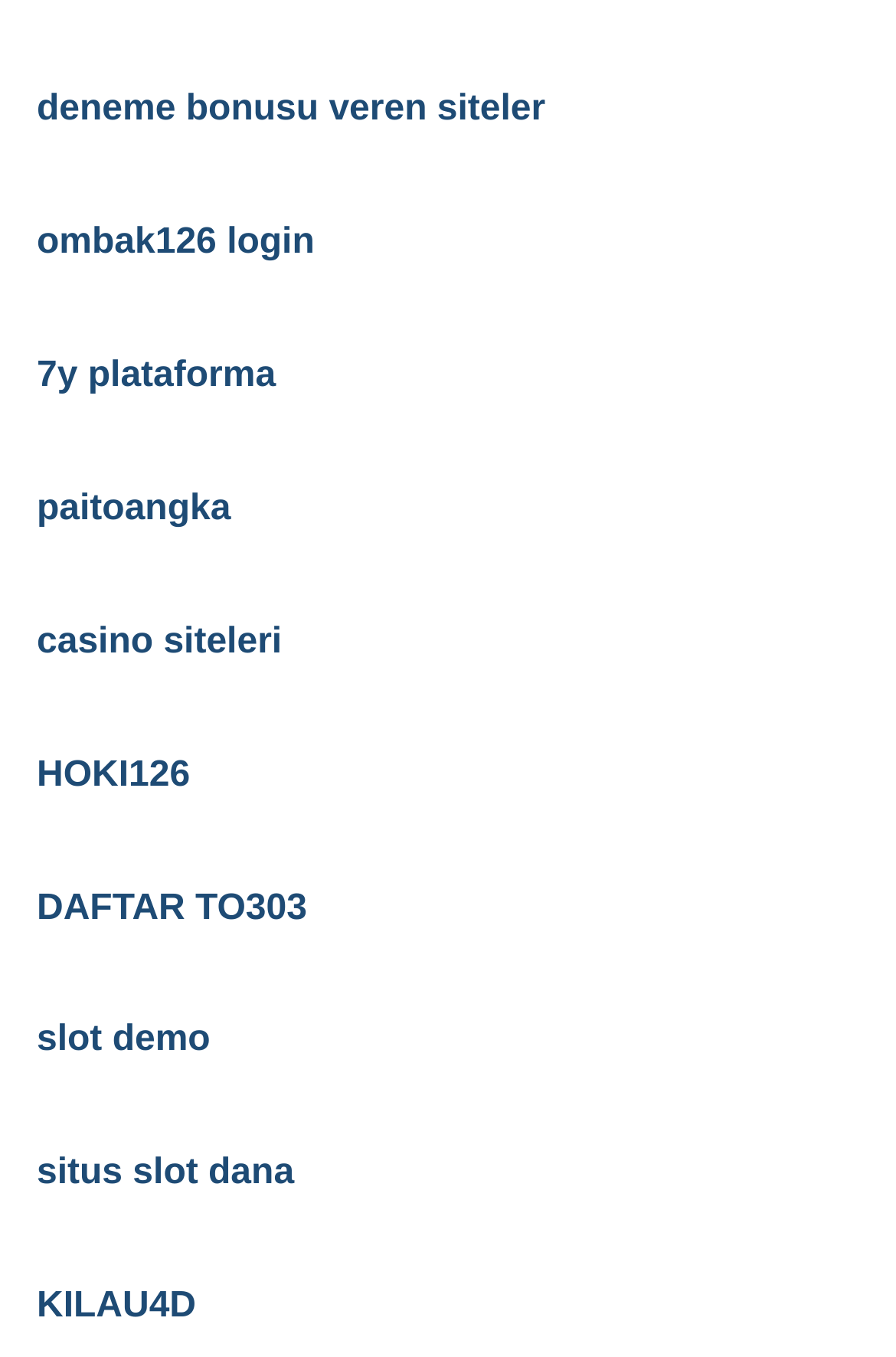Identify the bounding box coordinates for the region to click in order to carry out this instruction: "check paitoangka". Provide the coordinates using four float numbers between 0 and 1, formatted as [left, top, right, bottom].

[0.041, 0.36, 0.258, 0.389]